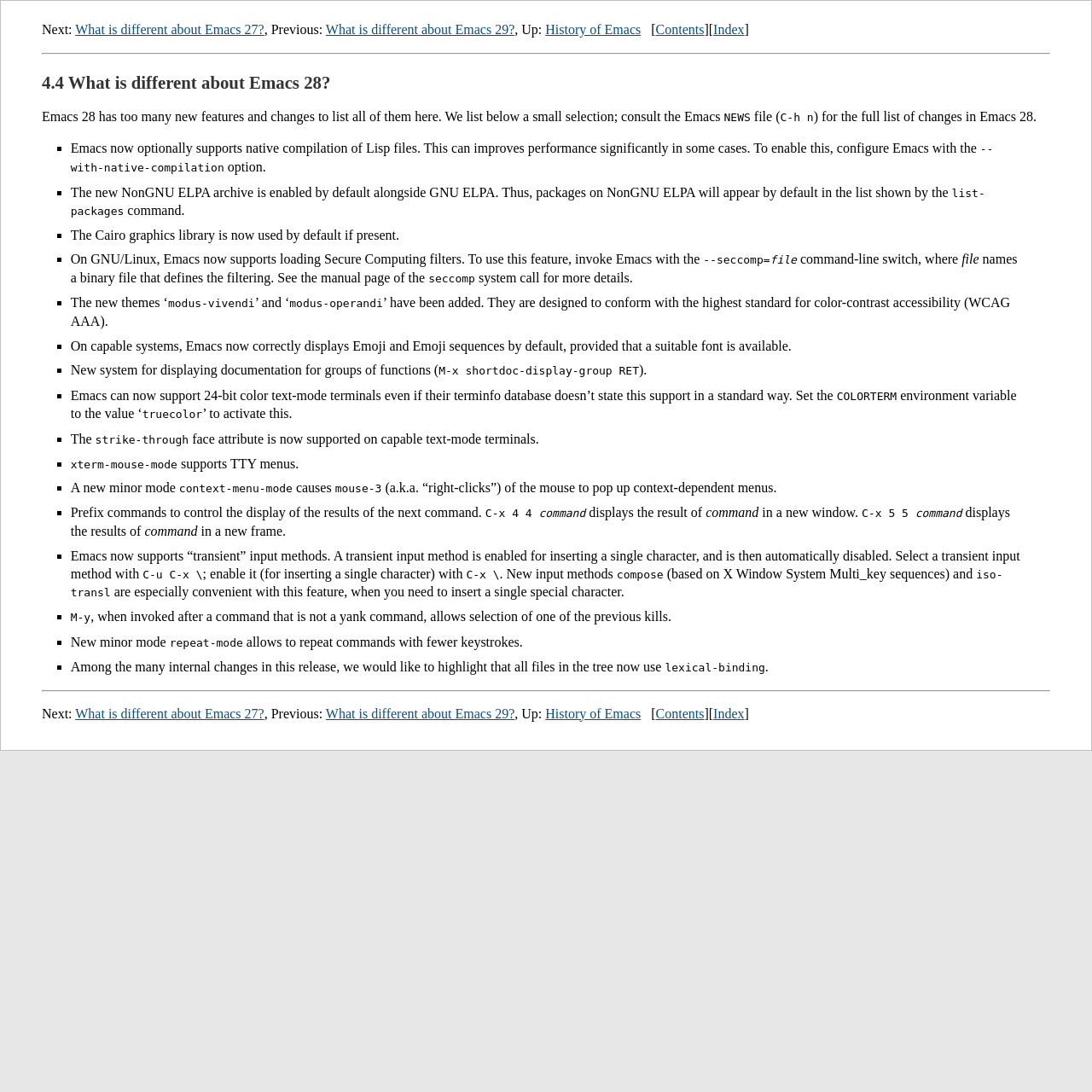What is the purpose of the 'context-menu-mode' minor mode?
Provide a detailed and extensive answer to the question.

The webpage describes the 'context-menu-mode' minor mode, which causes 'mouse-3' (a.k.a. “right-clicks”) of the mouse to pop up context-dependent menus.